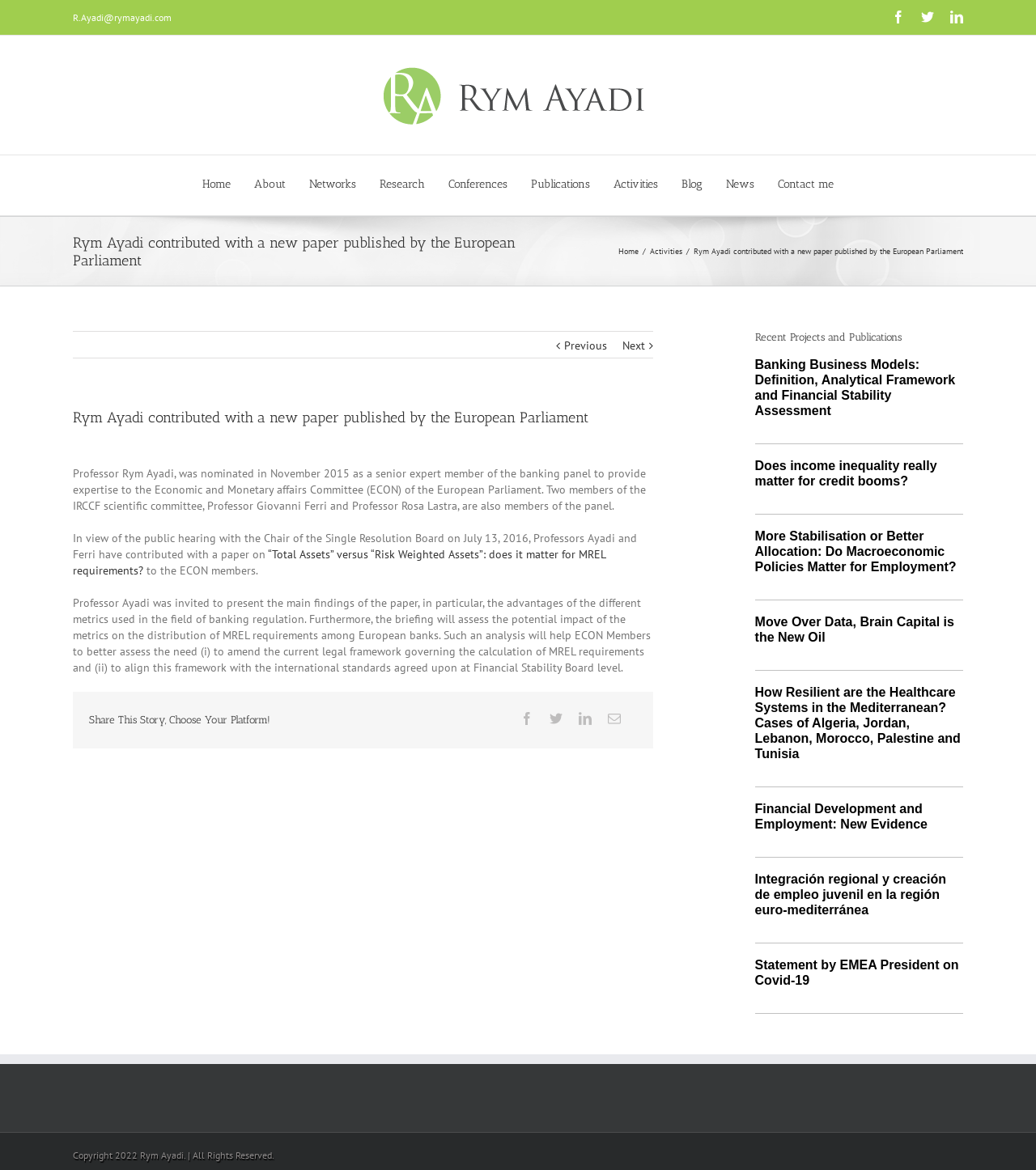Kindly respond to the following question with a single word or a brief phrase: 
What is the title of the first recent project or publication listed?

Banking Business Models